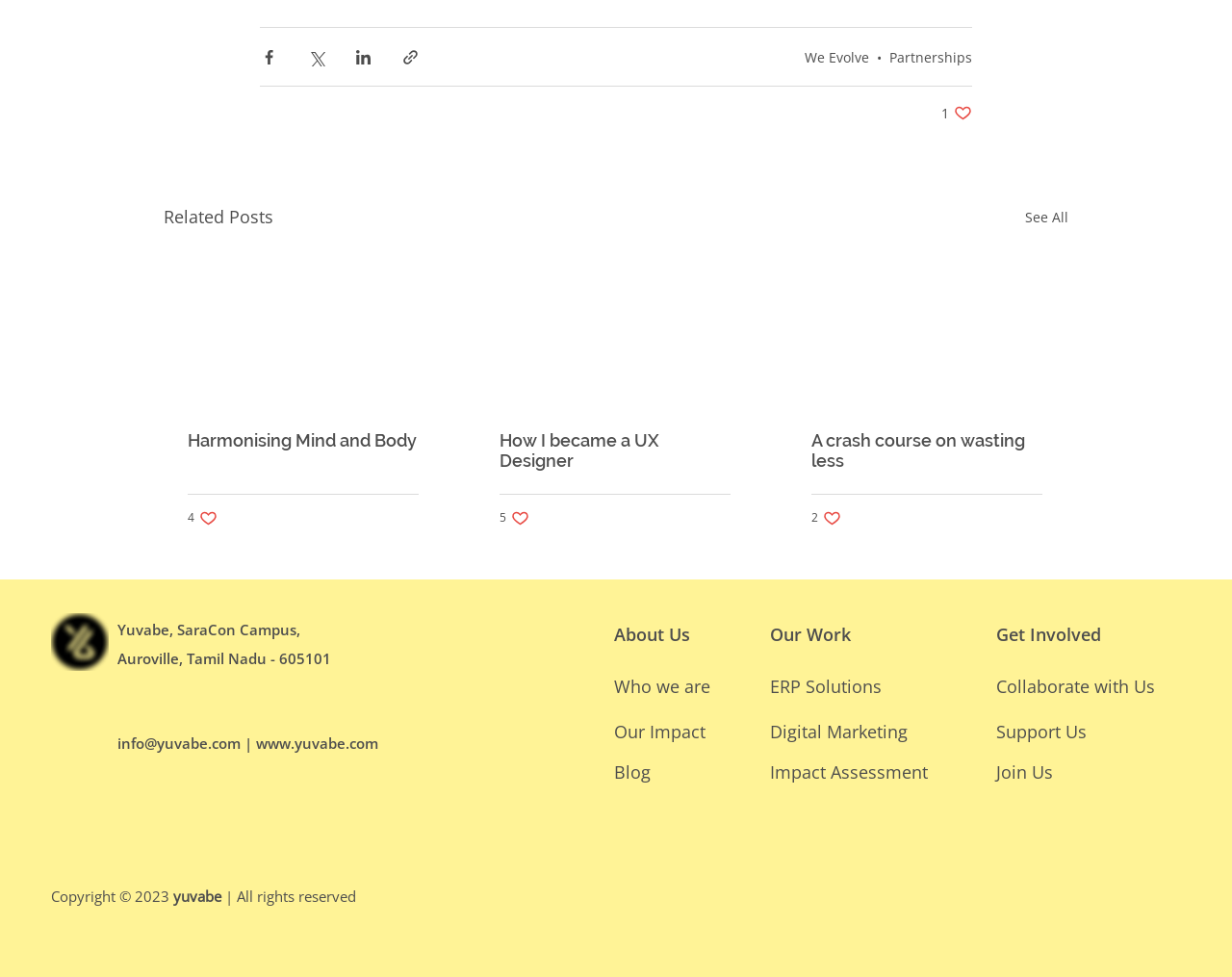Please examine the image and provide a detailed answer to the question: What are the social media platforms listed at the bottom?

The social media platforms listed at the bottom of the webpage, within the 'Social Bar' list element, are Instagram, Facebook, Twitter, LinkedIn, and YouTube. These platforms are represented by links with corresponding text.